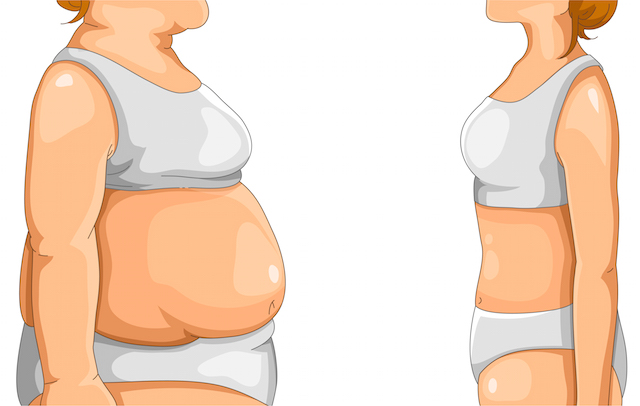How many figures are in the image?
Refer to the image and give a detailed response to the question.

The caption describes the image as a side-by-side comparison of two figures, one with a fuller body shape and the other with a slimmer silhouette, illustrating the transformation associated with weight loss.